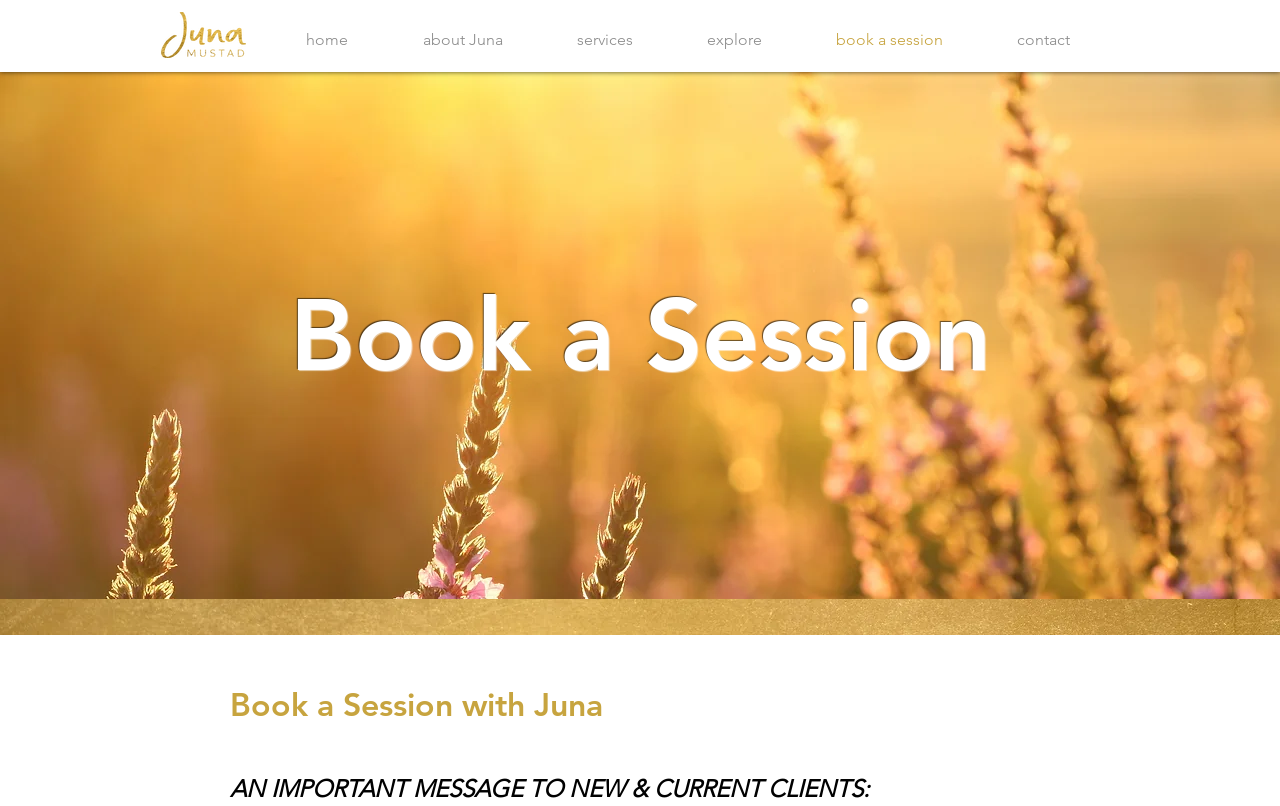What is the tone of the message to new and current clients?
Use the screenshot to answer the question with a single word or phrase.

Important